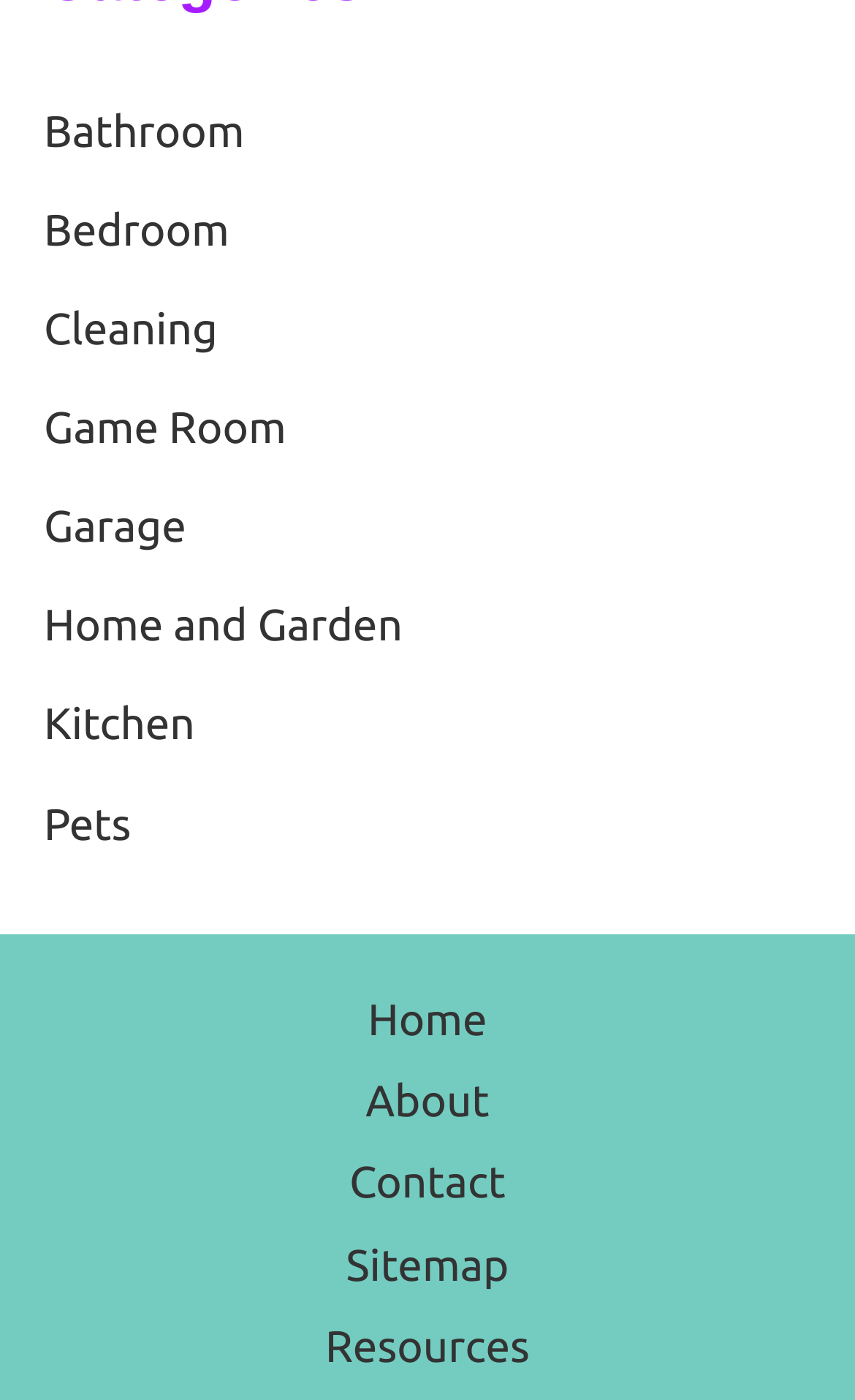Identify the bounding box coordinates for the region to click in order to carry out this instruction: "Browse Bathroom products". Provide the coordinates using four float numbers between 0 and 1, formatted as [left, top, right, bottom].

[0.051, 0.075, 0.286, 0.111]